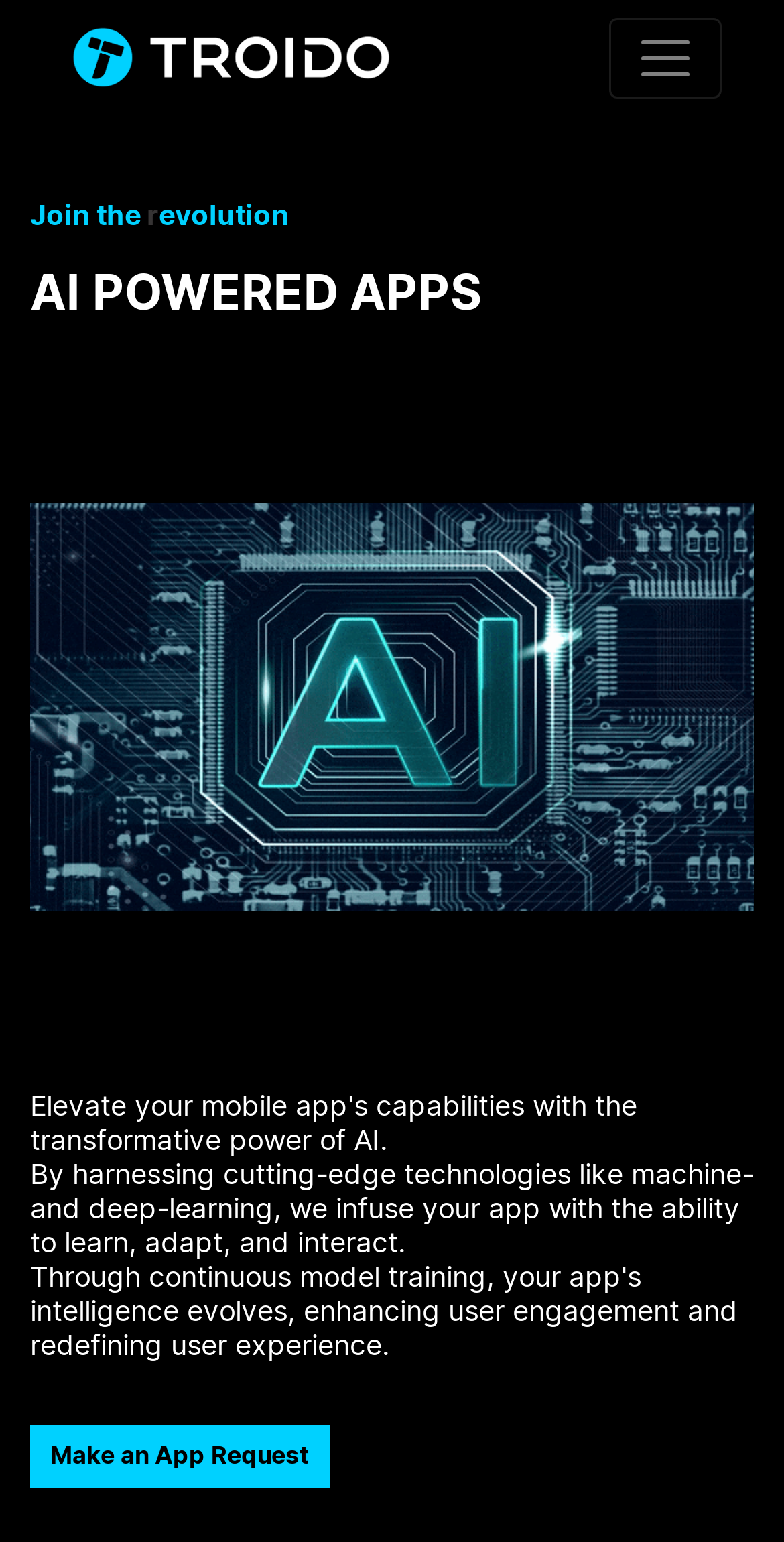Please provide a detailed answer to the question below based on the screenshot: 
What technology is used to power the apps?

According to the static text on the webpage, the apps are powered by cutting-edge technologies like machine- and deep-learning, which enable the apps to learn, adapt, and interact.